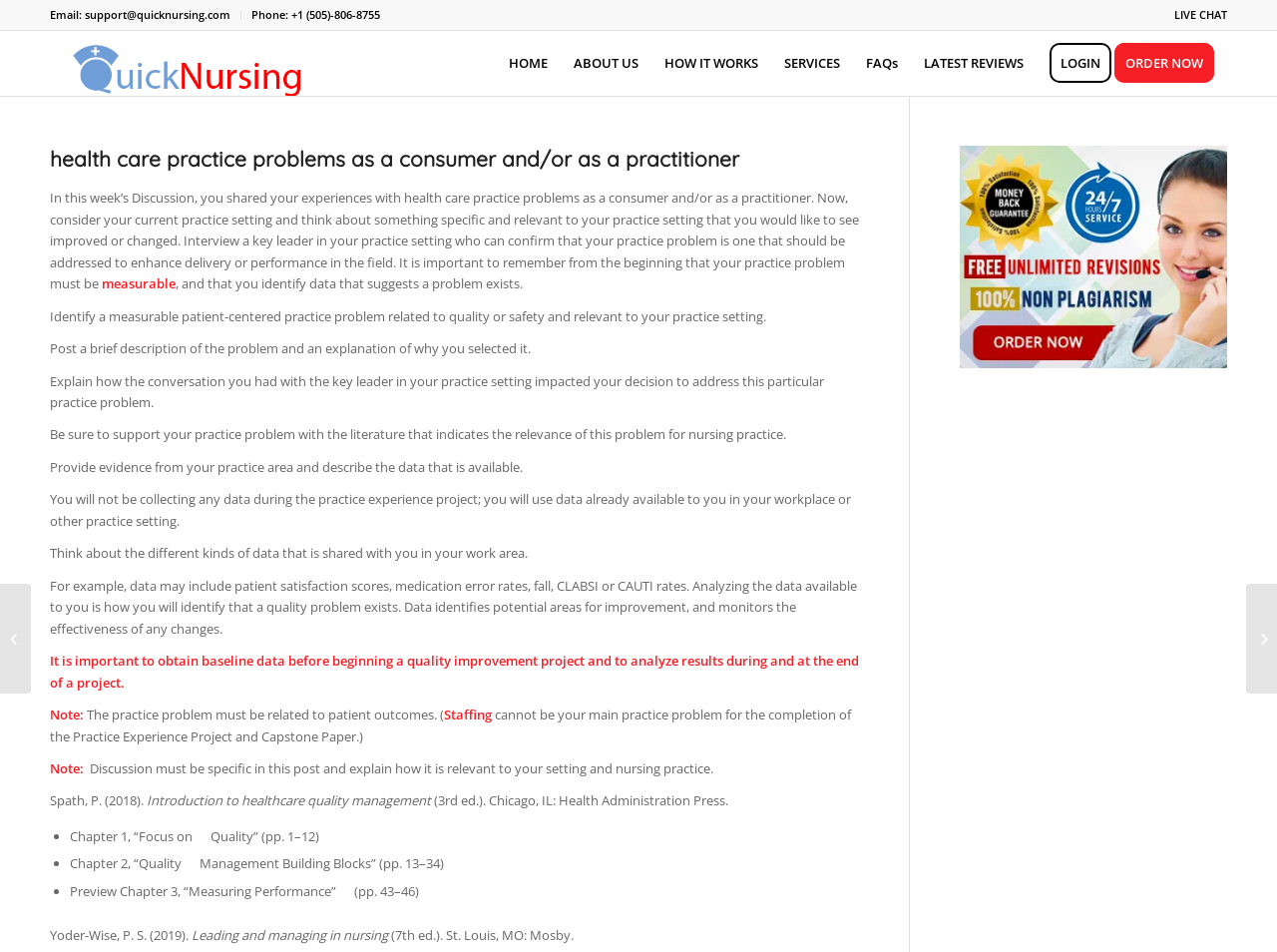Provide the bounding box coordinates for the UI element that is described as: "Phone: +1 (505)-806-8755".

[0.197, 0.0, 0.298, 0.03]